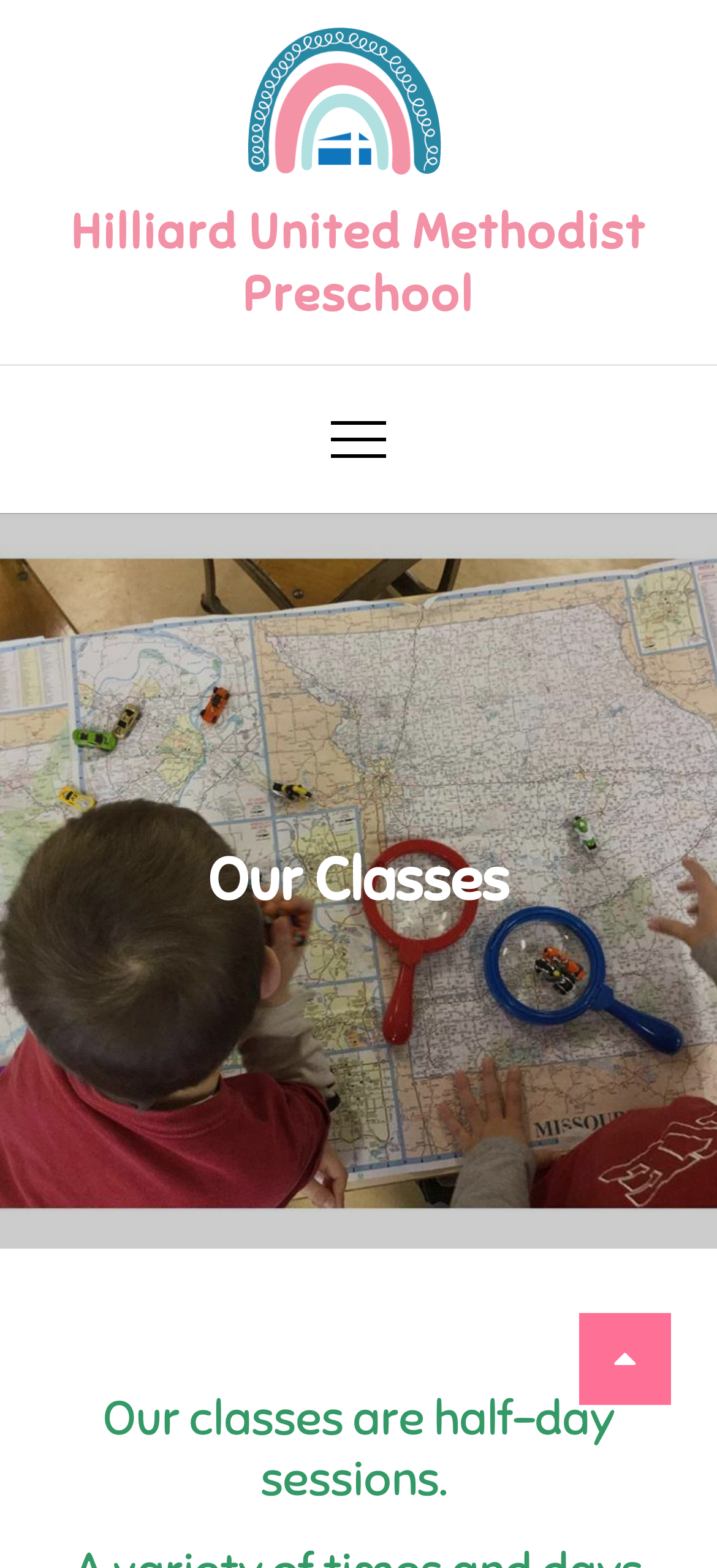What is the name of the preschool?
Can you give a detailed and elaborate answer to the question?

The name of the preschool can be found in the top-left corner of the webpage, where it is written as a heading and also as the text of an image and a link.